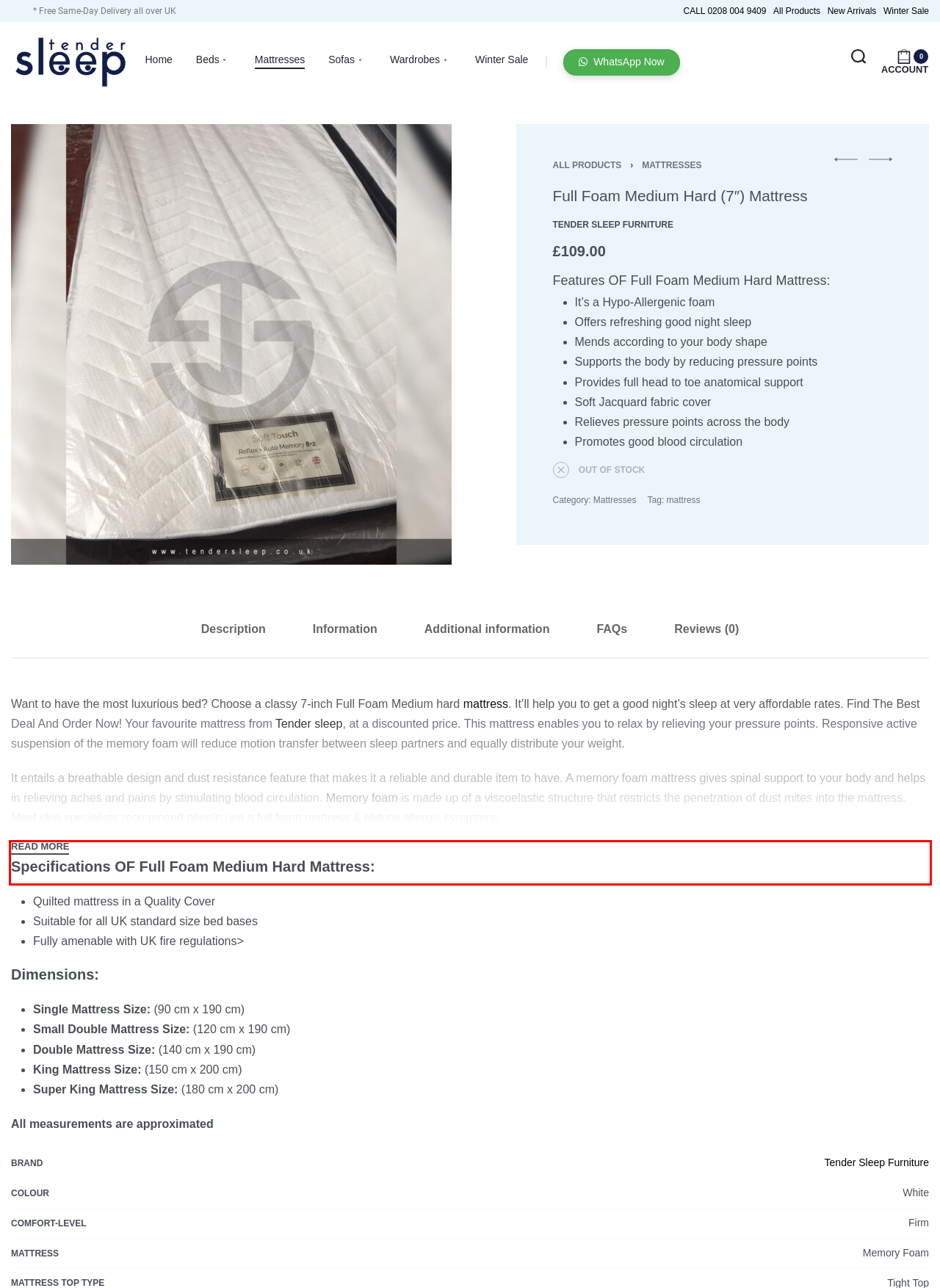Observe the screenshot of the webpage that includes a red rectangle bounding box. Conduct OCR on the content inside this red bounding box and generate the text.

It entails four layers of memory foam and a tight top that gives a perfect finish to the mattress. A full foam mattress doesn’t support any movements, especially when your partner is twisting and turning. This soft and buoyant mattress will spread your bodyweight equally and help you to sleep well at night by improving blood circulation.